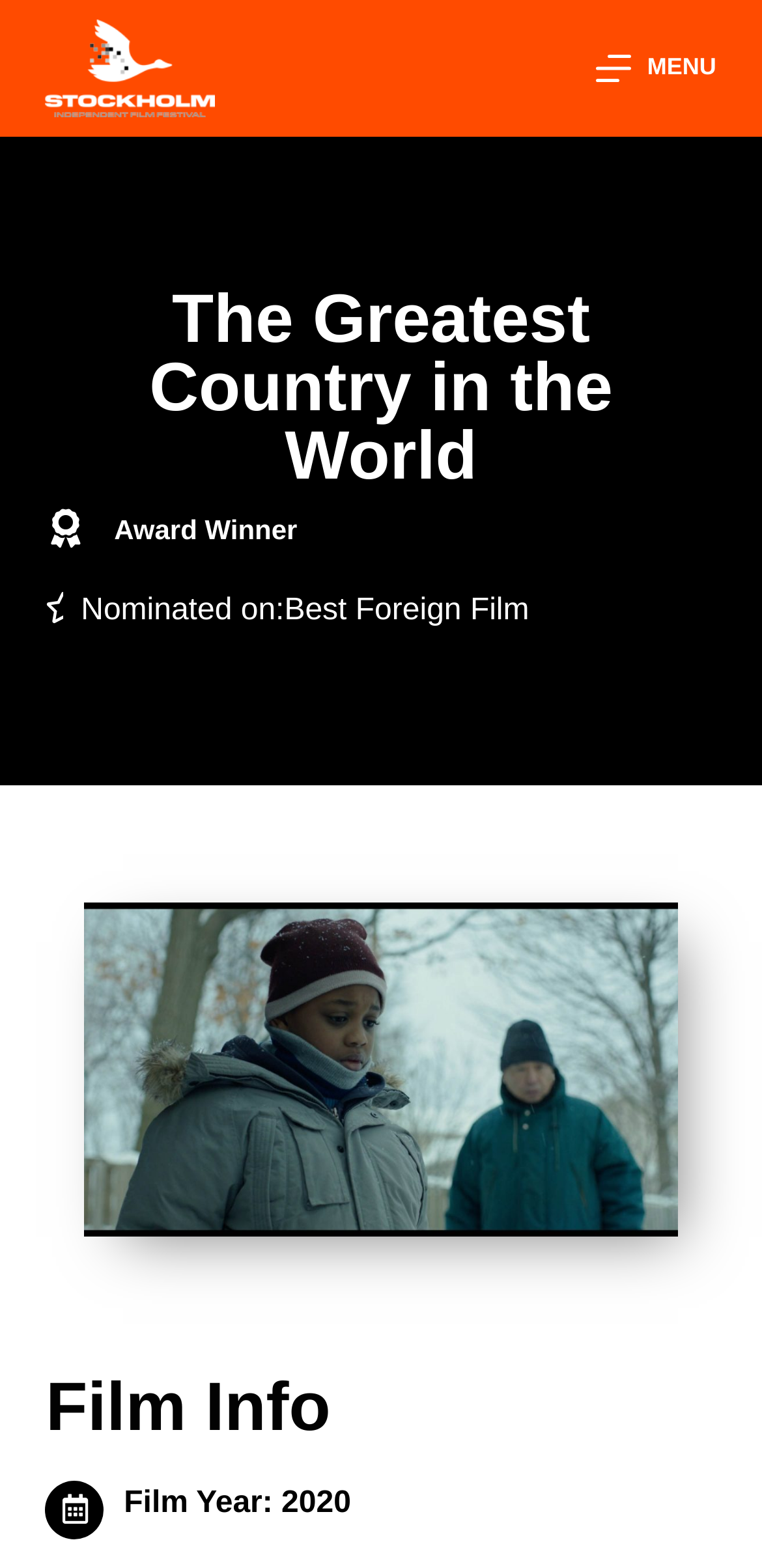Describe every aspect of the webpage in a detailed manner.

The webpage is about the Stockholm Independent Film festival, specifically featuring the film "The Greatest Country in the World". At the top-left corner, there is a "Skip to content" link. Next to it, there is a link to the Stockholm Independent Film festival, accompanied by an image with the same name. 

On the top-right corner, there is a "Menu" button with the text "MENU" inside. Below the menu button, the title "The Greatest Country in the World" is prominently displayed. 

Further down, there is an "Award Winner" heading, followed by the text "Nominated on:" and a link to "Best Foreign Film". There is another link below, but it does not have any text. 

At the bottom of the page, there is a "Film Info" heading, and below it, the film year "2020" is specified.